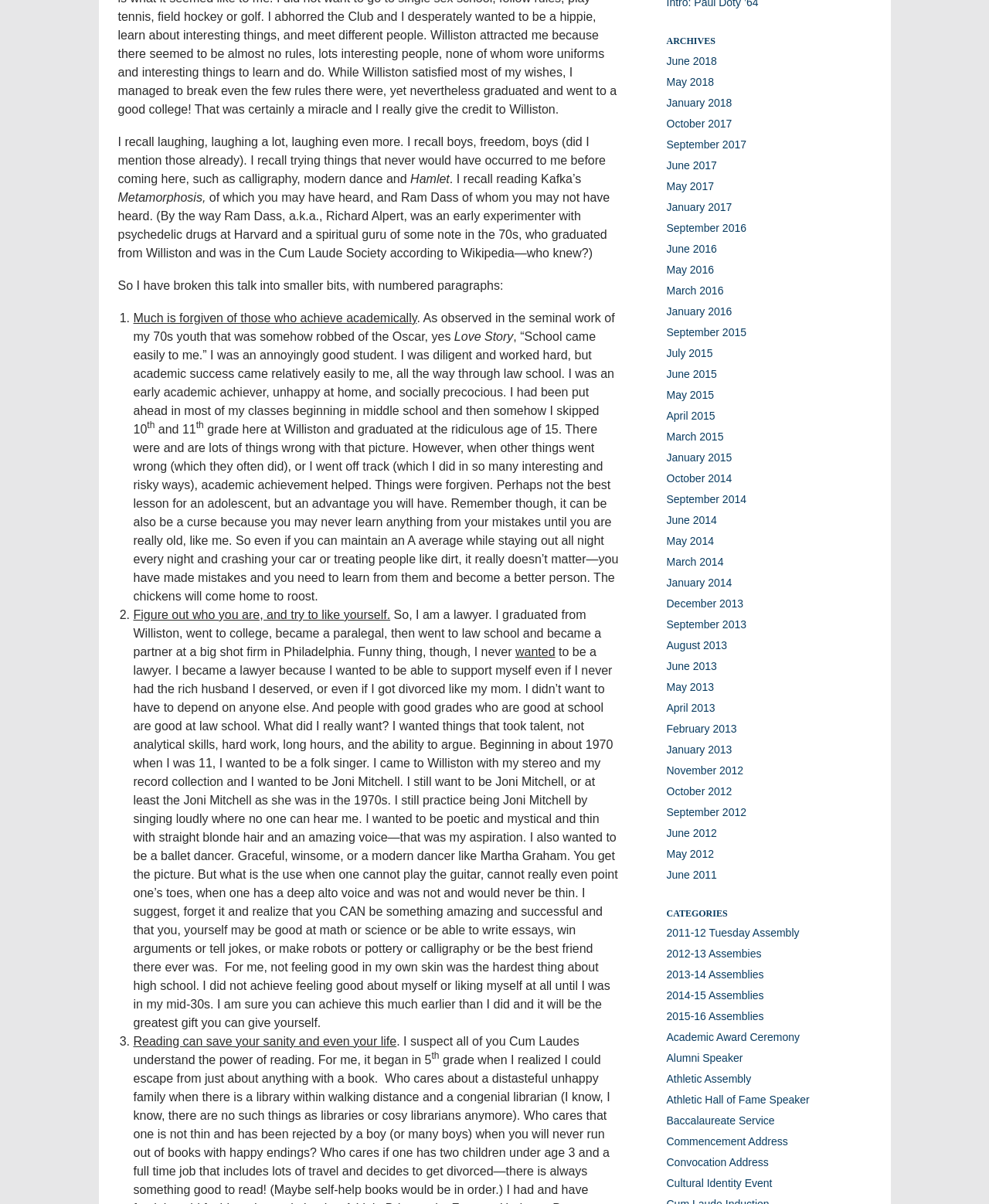Determine the bounding box coordinates of the element's region needed to click to follow the instruction: "Read the article about Hamlet". Provide these coordinates as four float numbers between 0 and 1, formatted as [left, top, right, bottom].

[0.415, 0.143, 0.455, 0.154]